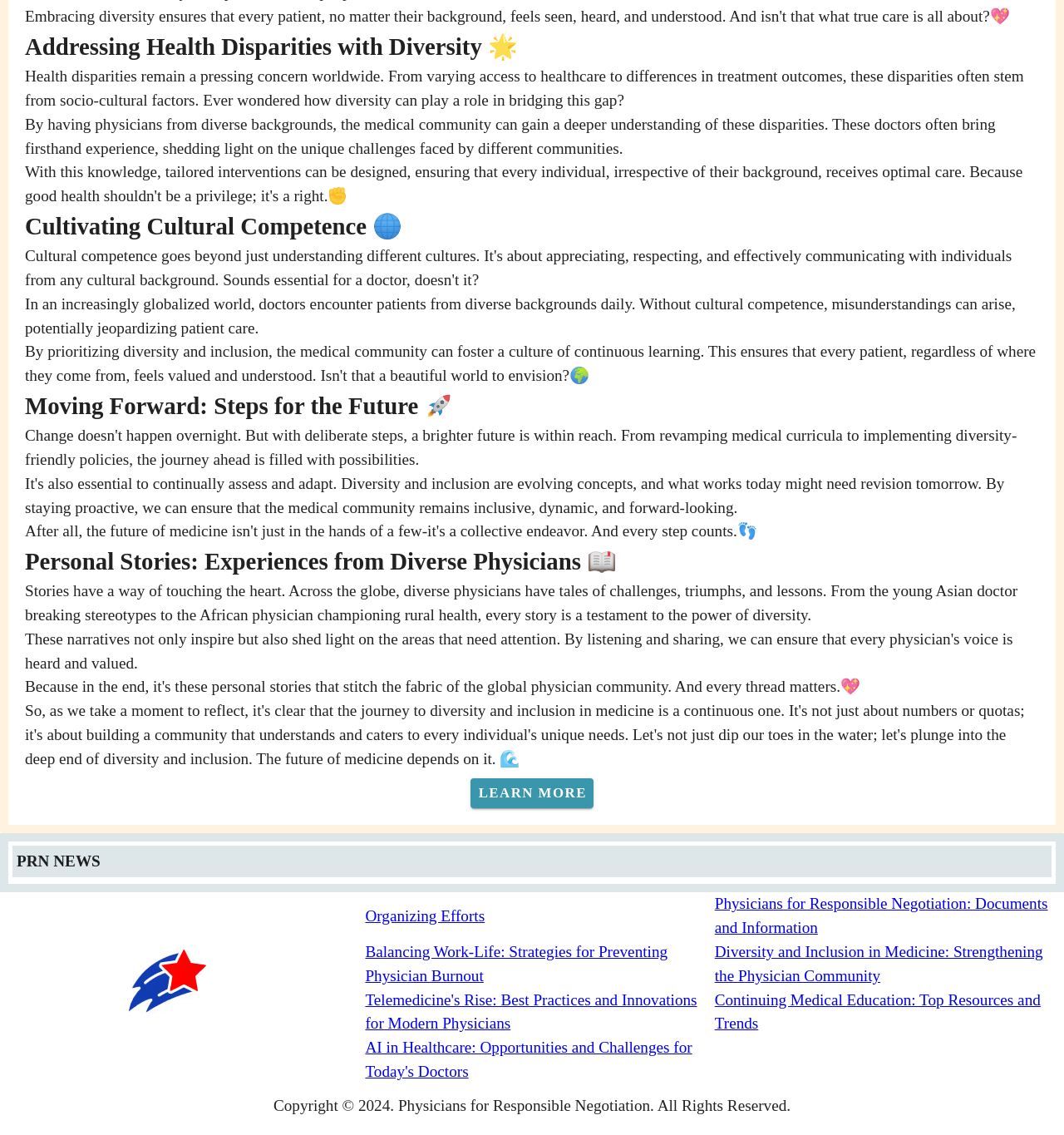Determine the bounding box coordinates for the region that must be clicked to execute the following instruction: "Read about 'Organizing Efforts'".

[0.343, 0.797, 0.672, 0.818]